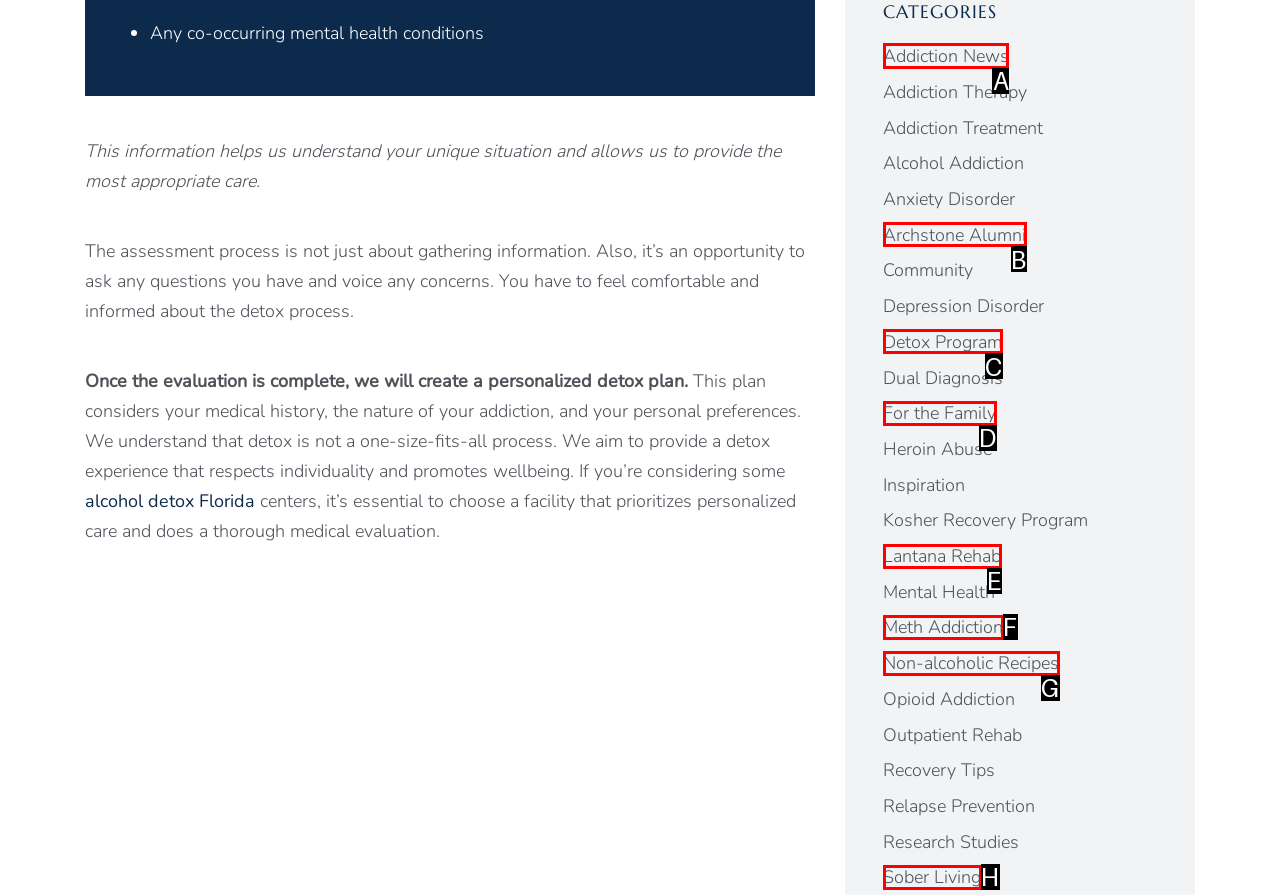To achieve the task: Read about 'Addiction News', which HTML element do you need to click?
Respond with the letter of the correct option from the given choices.

A